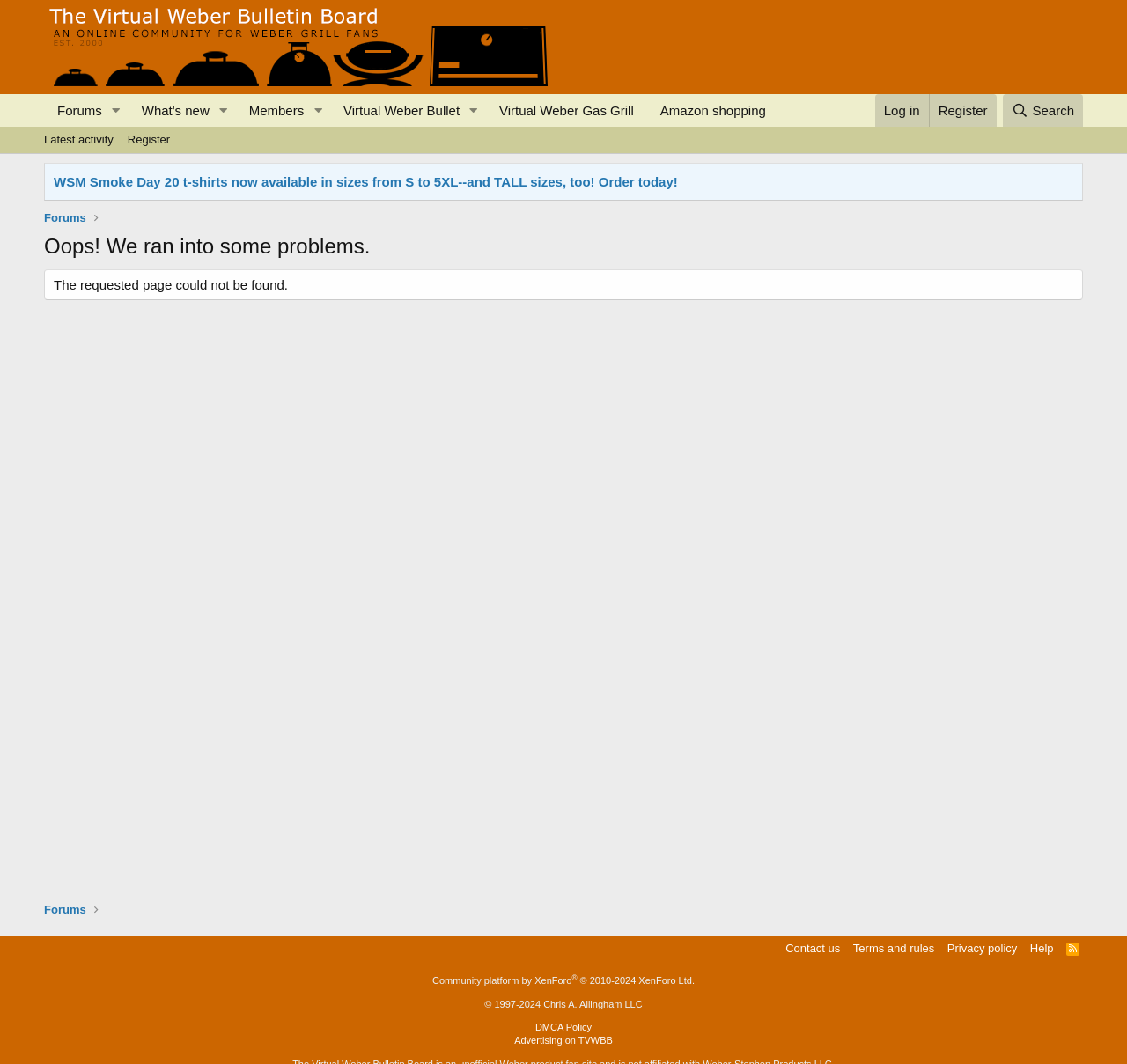What is the name of the bulletin board?
Can you give a detailed and elaborate answer to the question?

The name of the bulletin board can be found in the link element with the text 'The Virtual Weber Bulletin Board' which is located at the top of the webpage.